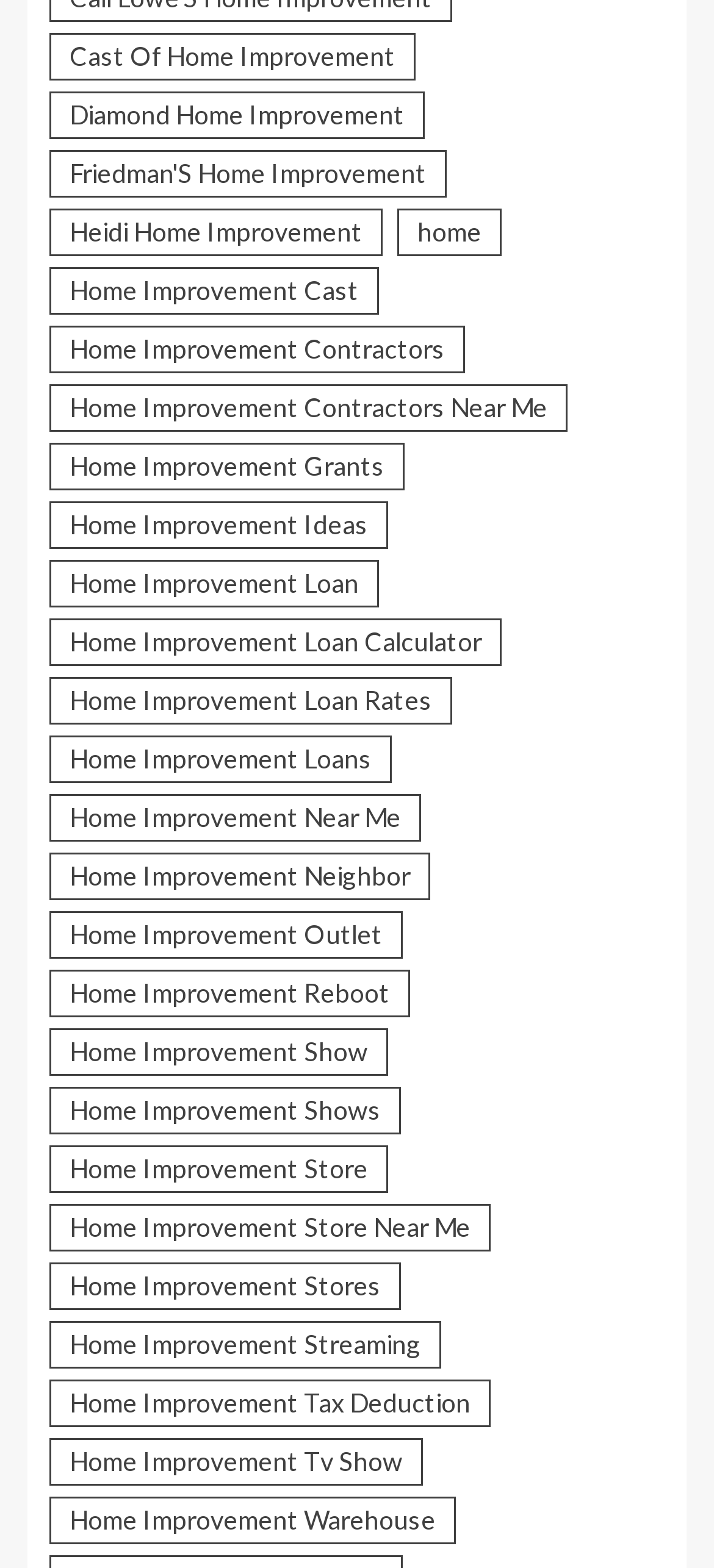Carefully examine the image and provide an in-depth answer to the question: How many links have 'Near Me' in their text?

By examining the link texts, I found two links that contain the phrase 'Near Me', which are 'Home Improvement Contractors Near Me' and 'Home Improvement Store Near Me'.